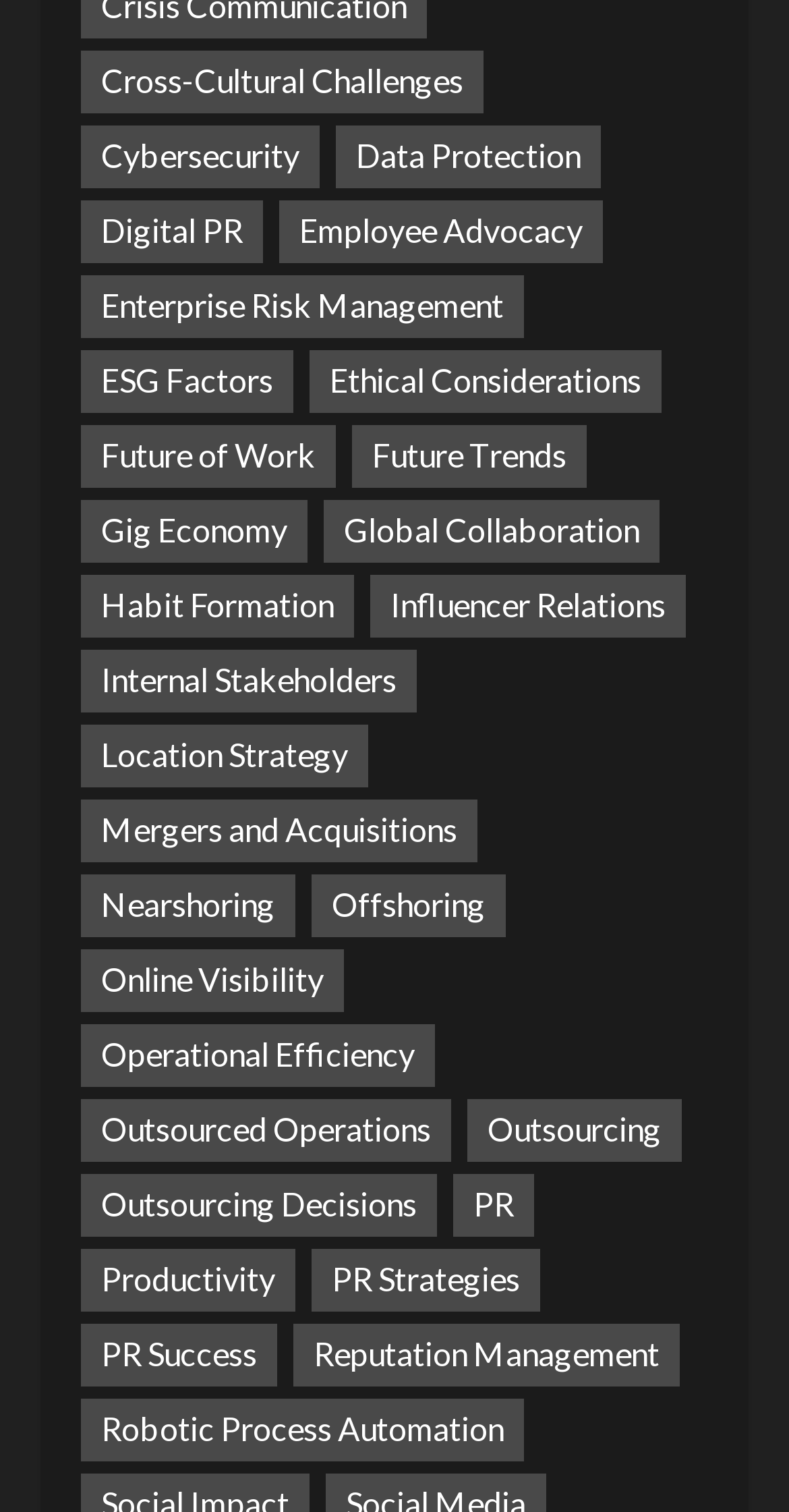Pinpoint the bounding box coordinates of the element to be clicked to execute the instruction: "Learn about Cybersecurity".

[0.103, 0.082, 0.405, 0.124]